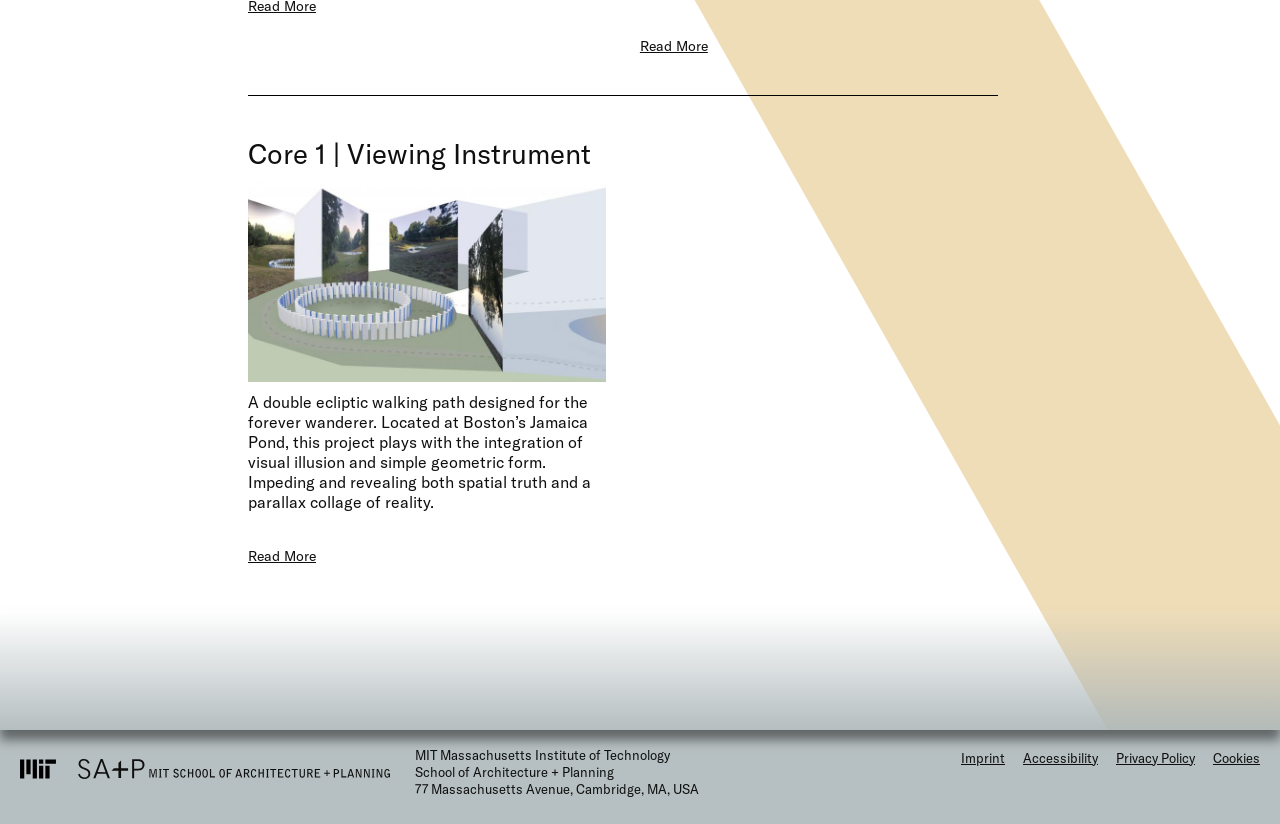Given the element description: "Imprint", predict the bounding box coordinates of this UI element. The coordinates must be four float numbers between 0 and 1, given as [left, top, right, bottom].

[0.751, 0.91, 0.785, 0.929]